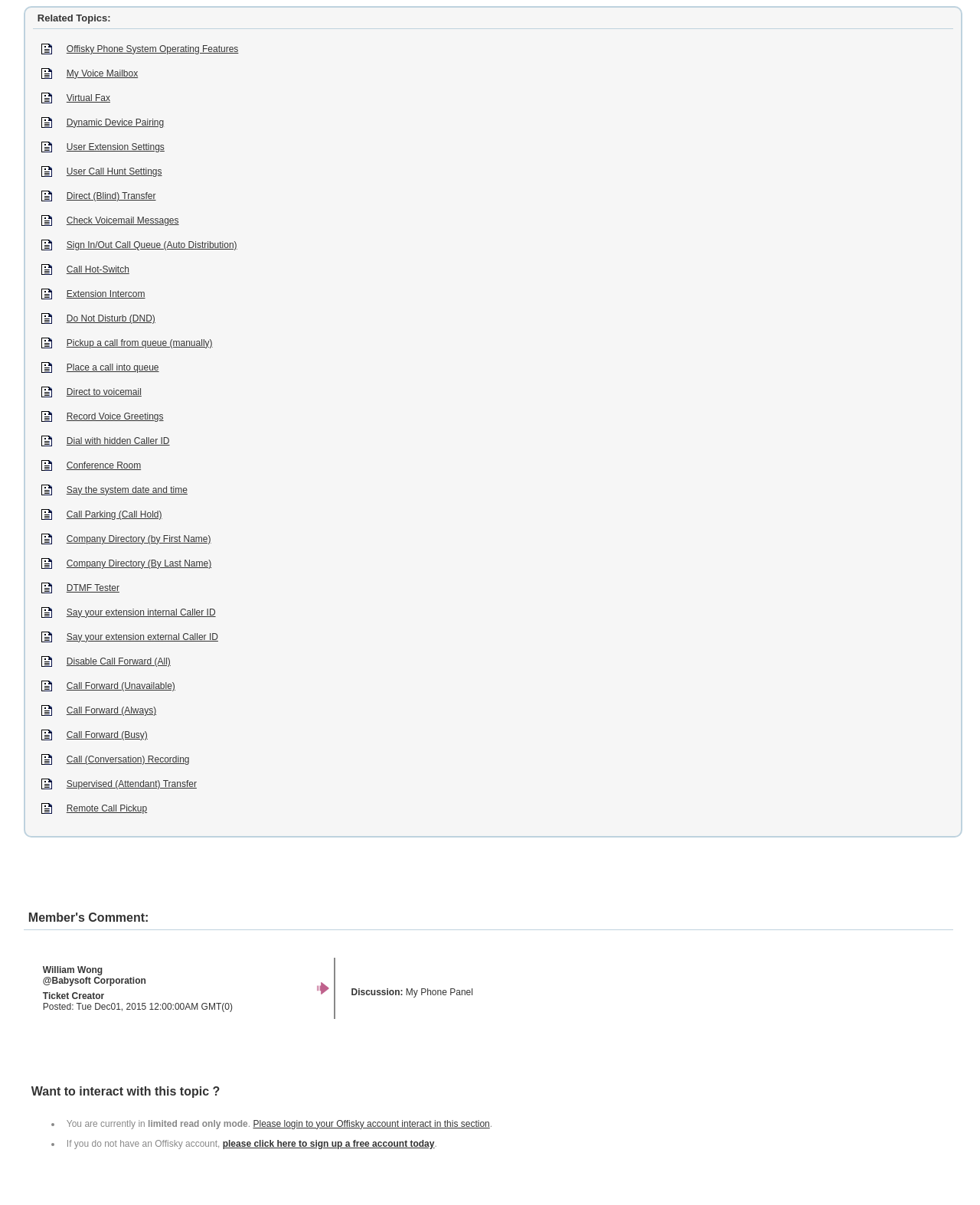Identify the bounding box coordinates of the clickable section necessary to follow the following instruction: "Explore Dynamic Device Pairing". The coordinates should be presented as four float numbers from 0 to 1, i.e., [left, top, right, bottom].

[0.033, 0.091, 0.973, 0.112]